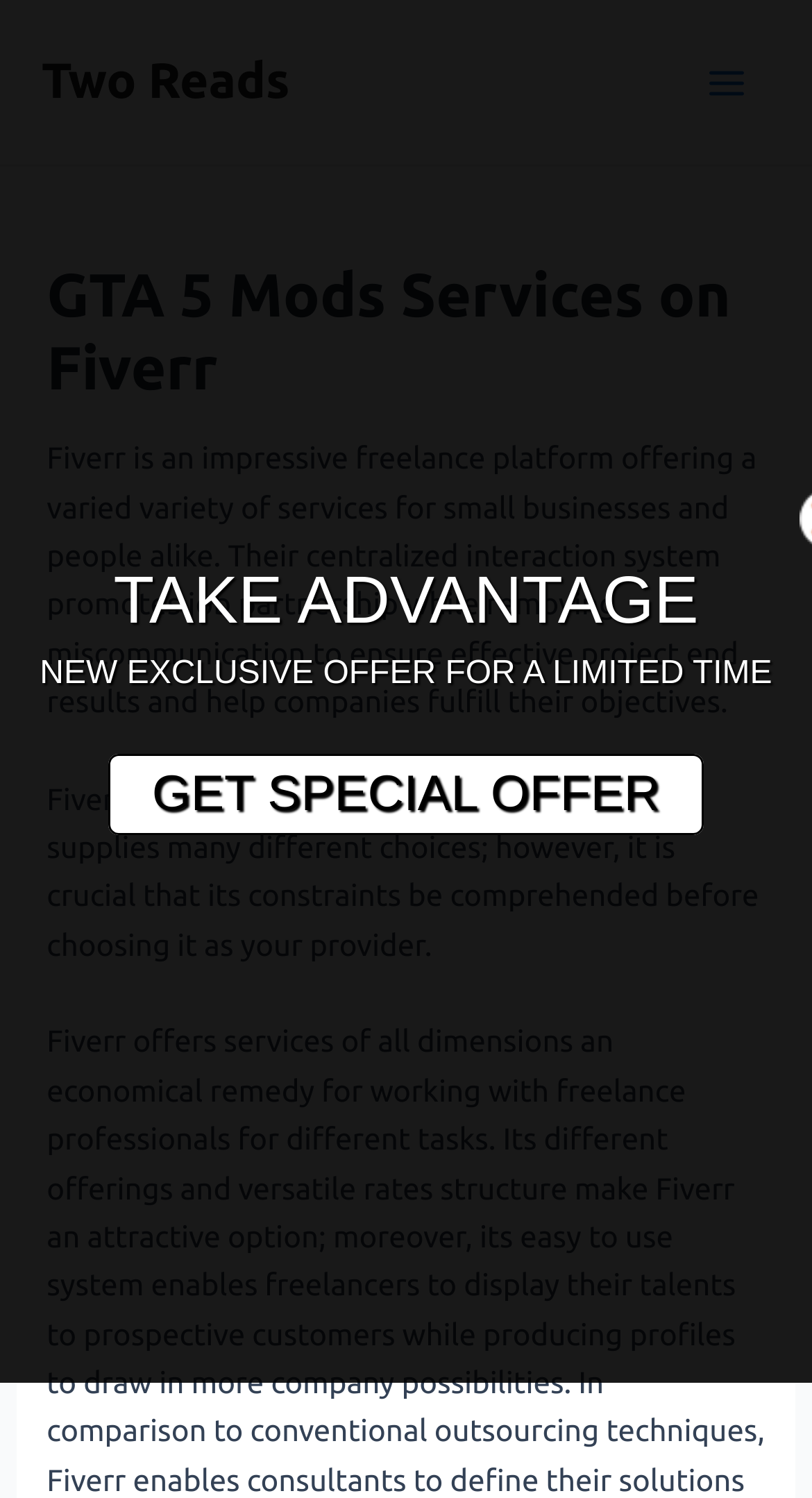Create an in-depth description of the webpage, covering main sections.

The webpage is focused on Fiverr modding services for Grand Theft Auto V. At the top left, there is a link to "Two Reads". On the top right, a button labeled "Main Menu" is located, accompanied by a small image. 

Below the top section, a large header dominates the page, titled "GTA 5 Mods Services on Fiverr". Underneath the header, a paragraph of text explains the benefits of Fiverr as a freelance platform, highlighting its centralized interaction system and affordability. Another paragraph follows, discussing the importance of understanding Fiverr's limitations before choosing it as a provider.

In the middle of the page, a prominent text "TAKE ADVANTAGE" is displayed. Below it, a limited-time exclusive offer is announced, with a link to "GET SPECIAL OFFER" situated nearby.